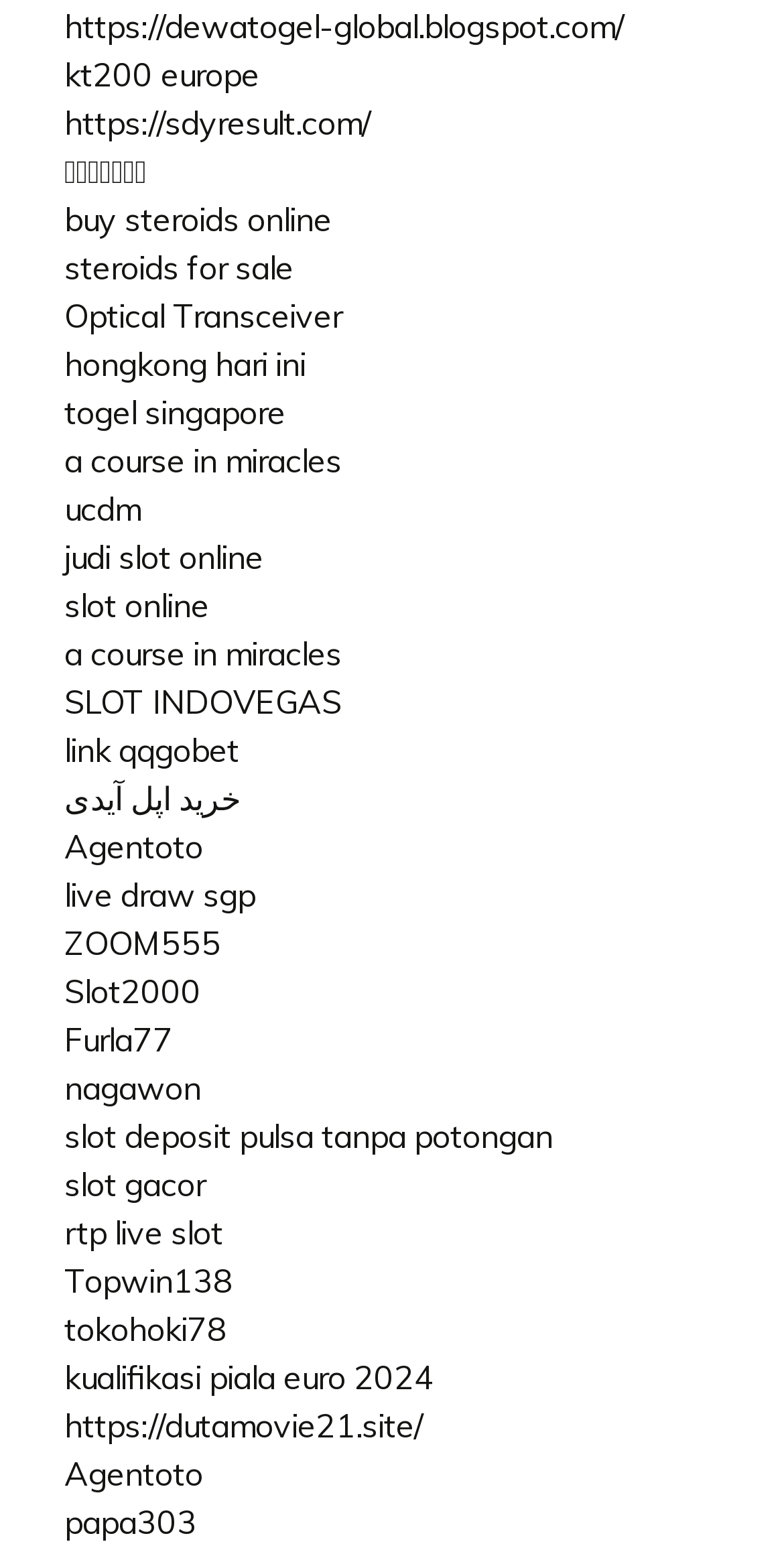Locate the bounding box coordinates of the element that should be clicked to fulfill the instruction: "explore 카지노커뮤니티".

[0.082, 0.097, 0.187, 0.123]